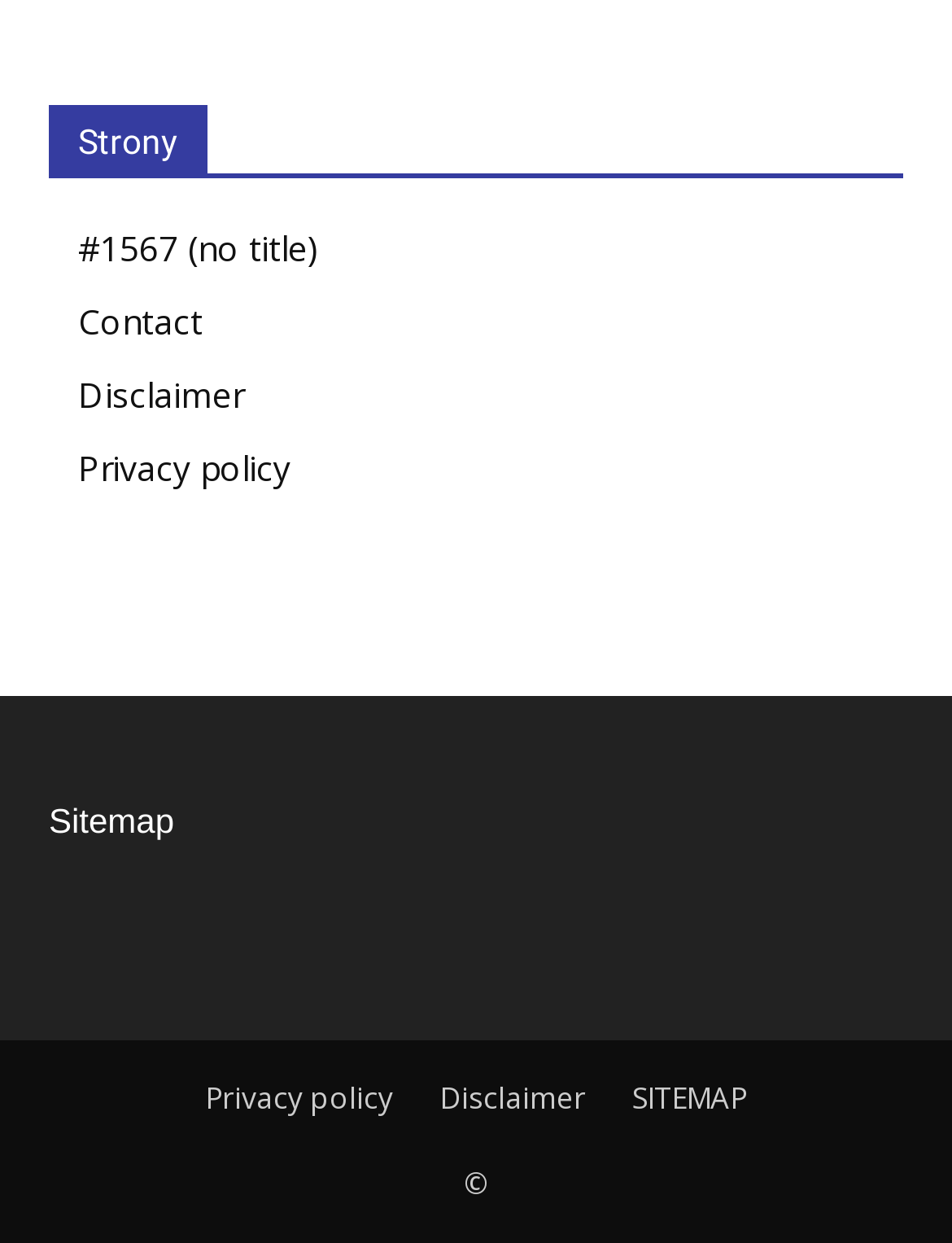What is the second link in the top section?
Refer to the image and provide a concise answer in one word or phrase.

Contact